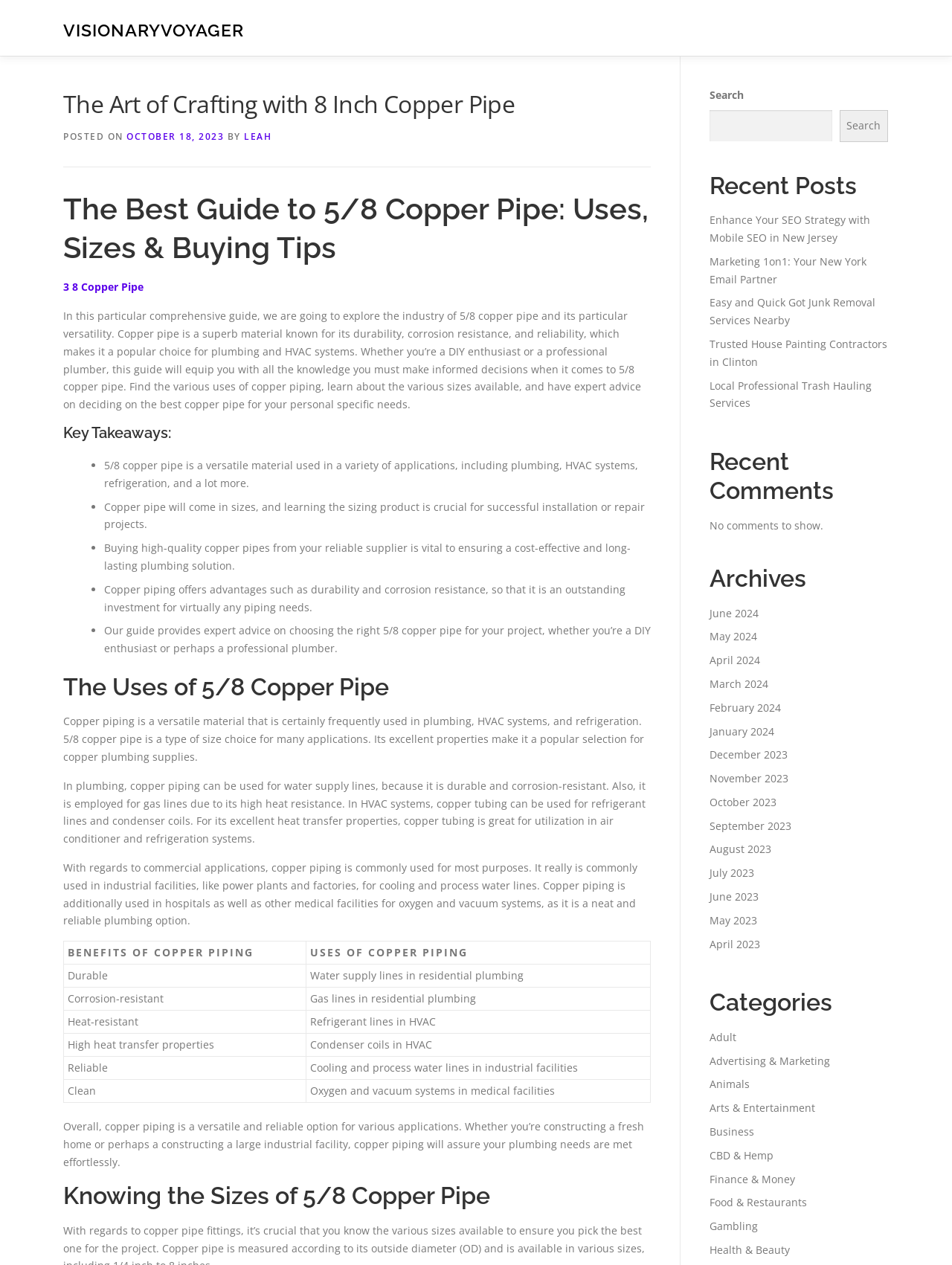Please examine the image and answer the question with a detailed explanation:
What is the author's name?

The author's name is mentioned in the webpage as Leah, who is the writer of the article about the art of crafting with 8-inch copper pipe.